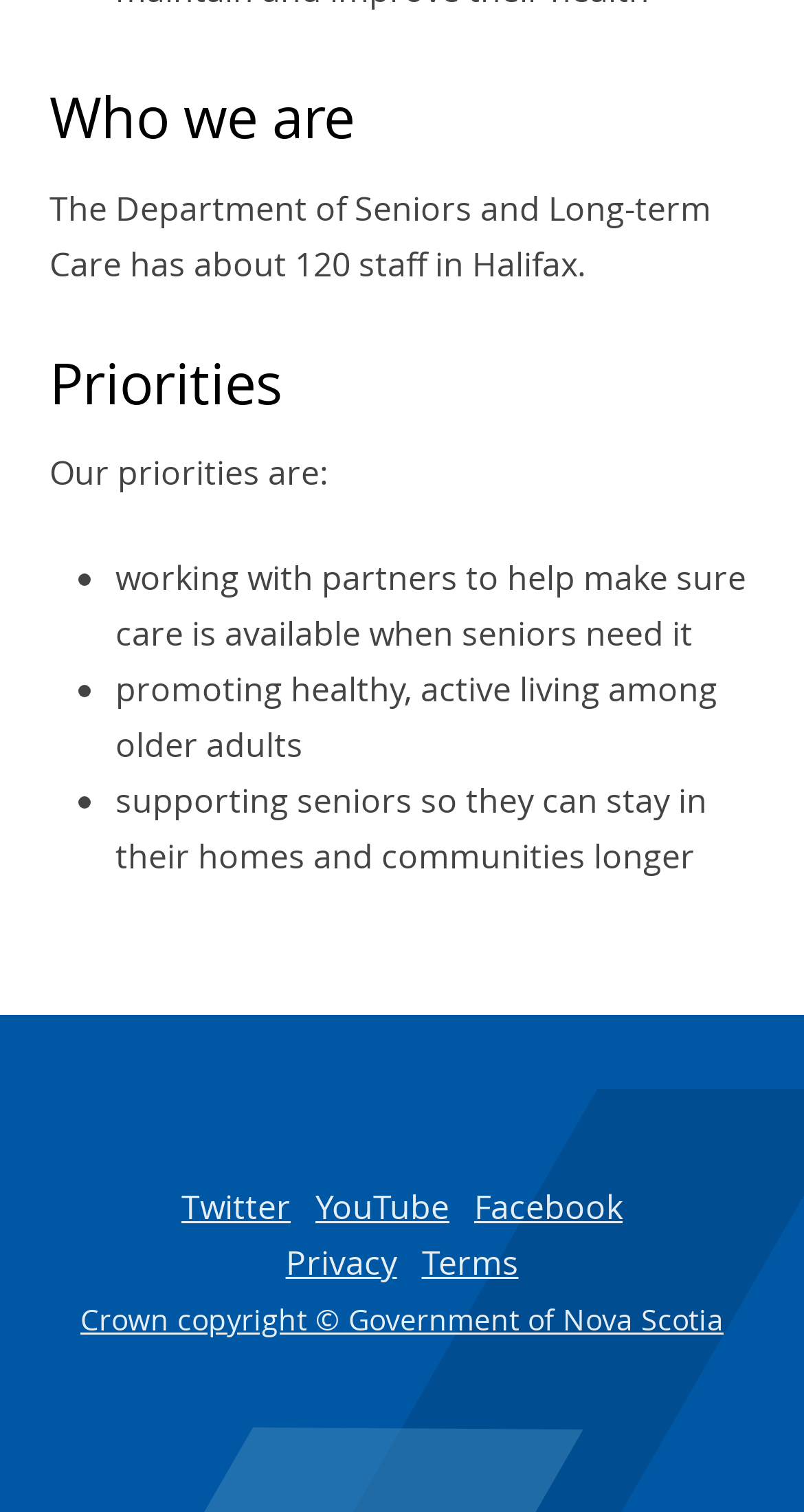What is the copyright information?
Based on the image, respond with a single word or phrase.

Crown copyright